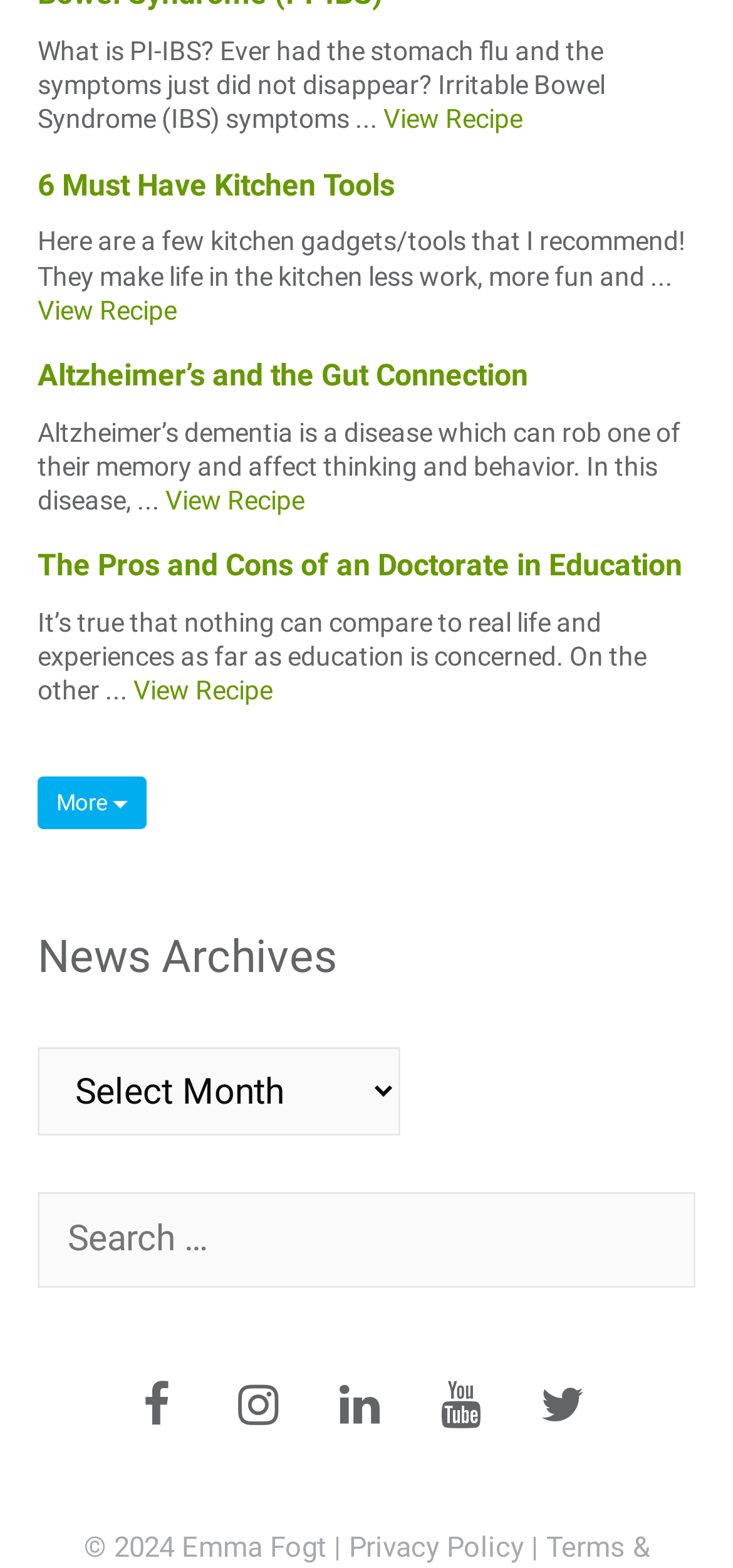How many social media links are in the footer section?
Please provide a single word or phrase as your answer based on the screenshot.

5